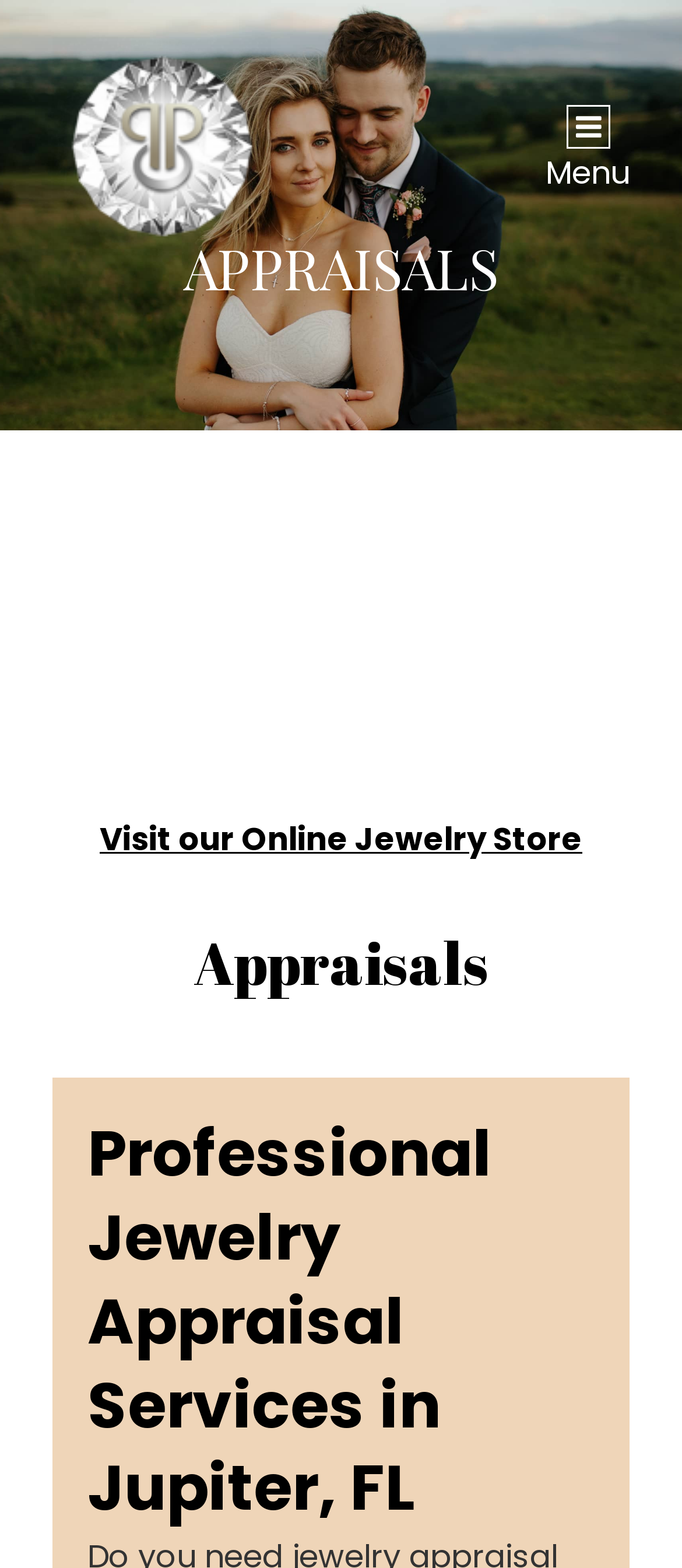What can be visited online?
Based on the visual details in the image, please answer the question thoroughly.

I found that the online jewelry store can be visited online by looking at the link 'Visit our Online Jewelry Store' which suggests that the store has an online presence.